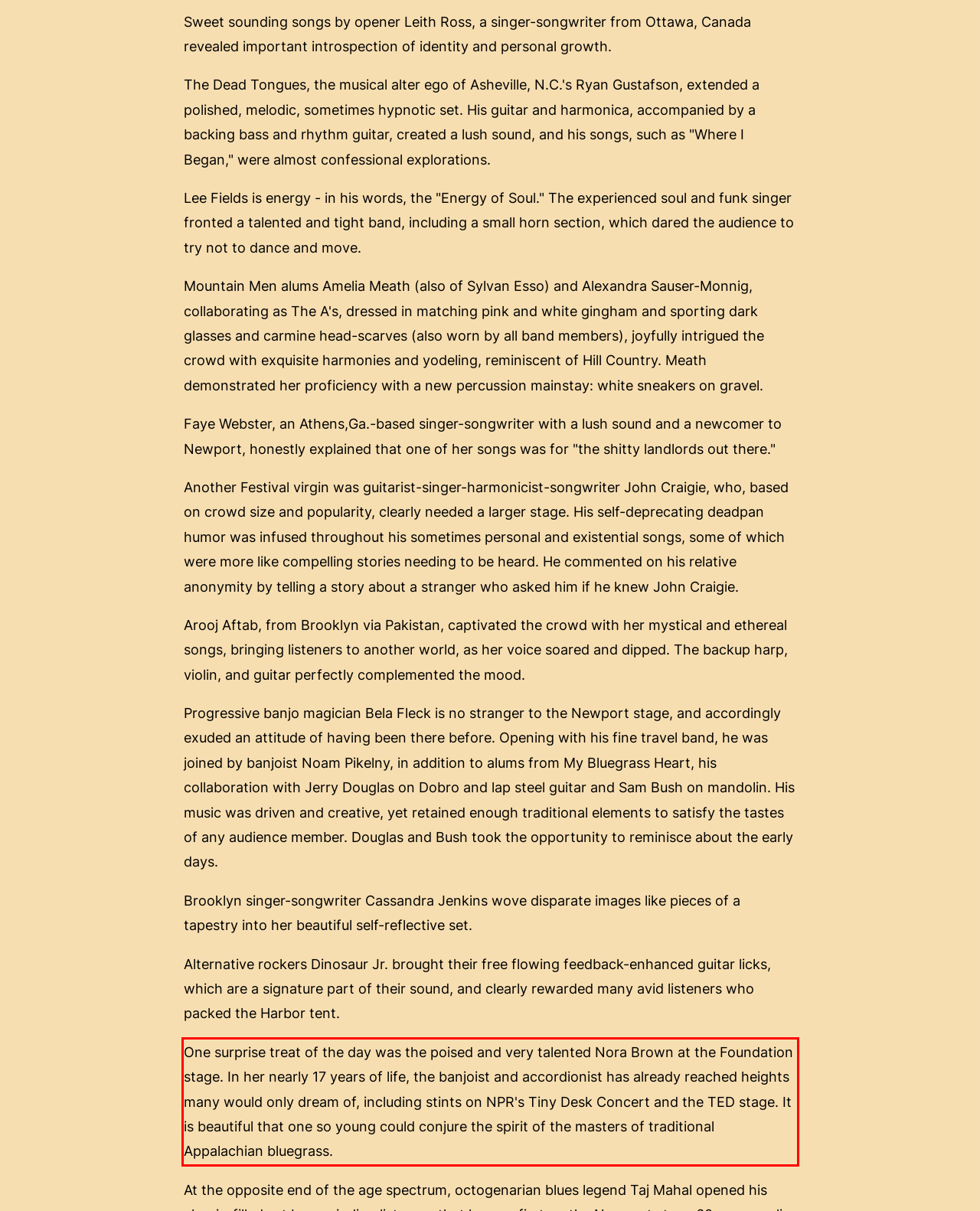Analyze the webpage screenshot and use OCR to recognize the text content in the red bounding box.

One surprise treat of the day was the poised and very talented Nora Brown at the Foundation stage. In her nearly 17 years of life, the banjoist and accordionist has already reached heights many would only dream of, including stints on NPR's Tiny Desk Concert and the TED stage. It is beautiful that one so young could conjure the spirit of the masters of traditional Appalachian bluegrass.